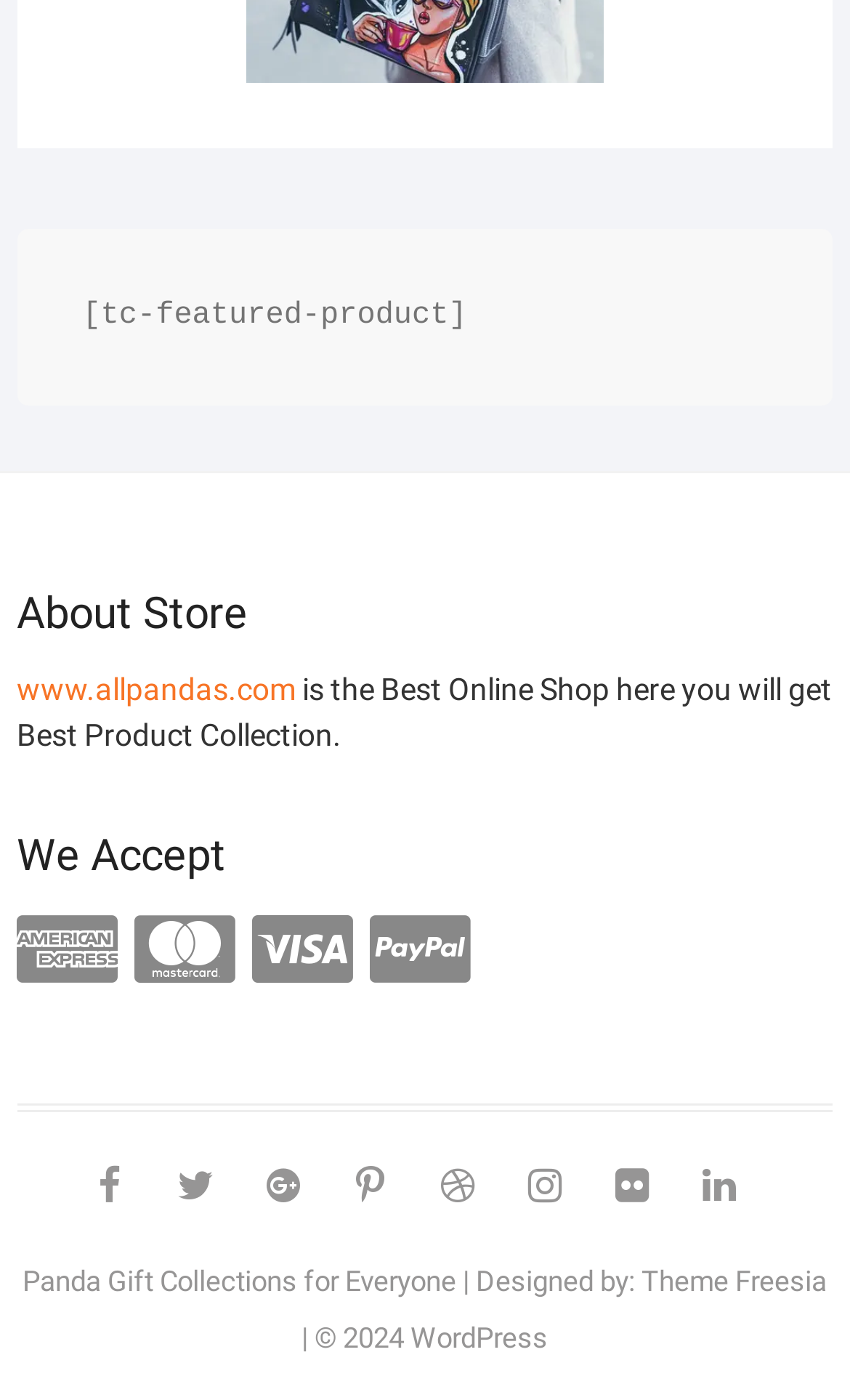Could you please study the image and provide a detailed answer to the question:
How many social media links are there?

The social media links can be found in the complementary section of the webpage. There are 8 links in total, including facebook, twitter, google, pinterest, dribbble, instagram, flickr, and linkedin.